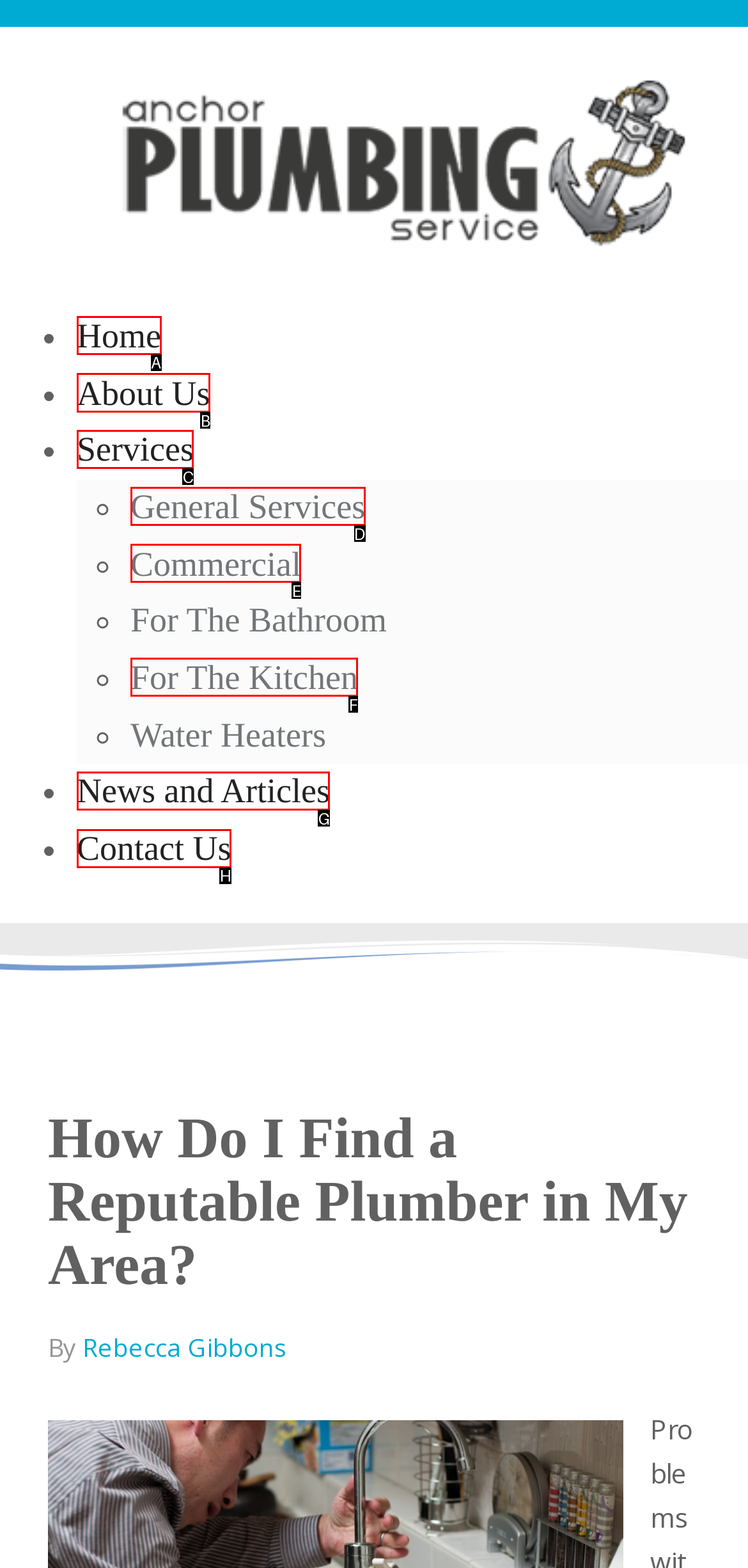Which letter corresponds to the correct option to complete the task: Visit the author's page 'Ninchanese'?
Answer with the letter of the chosen UI element.

None